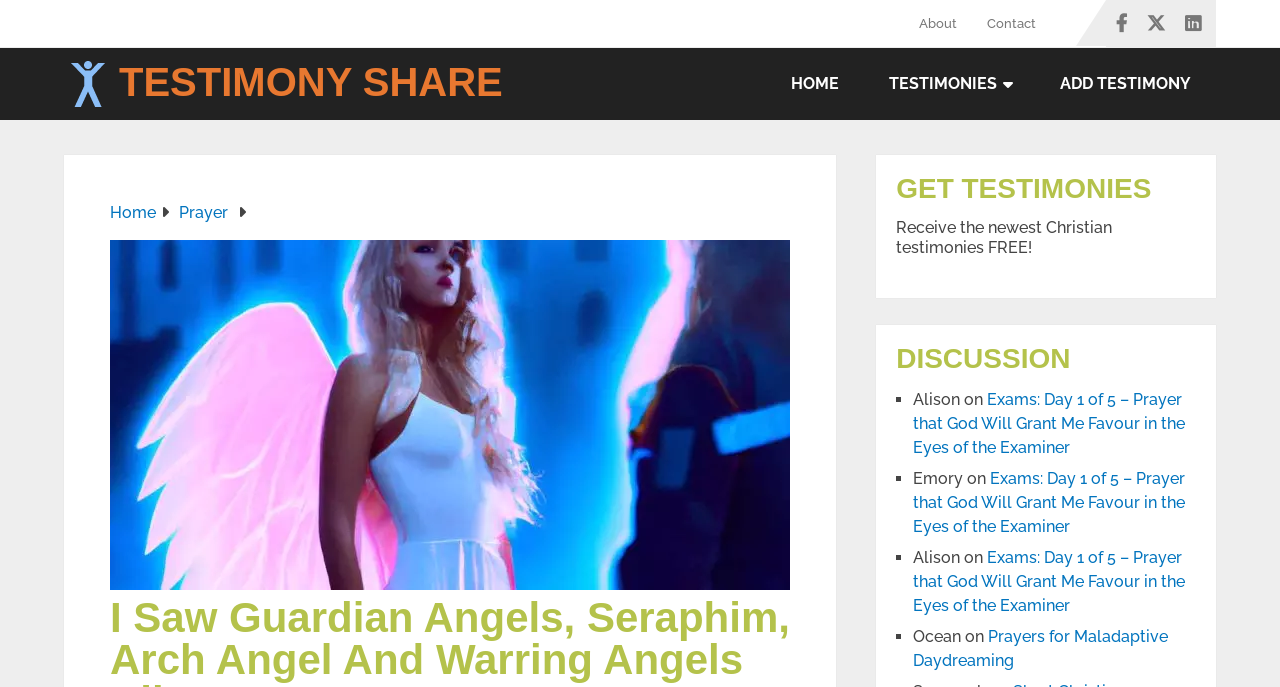Respond with a single word or phrase to the following question: What is the topic of the discussion section?

Testimonies